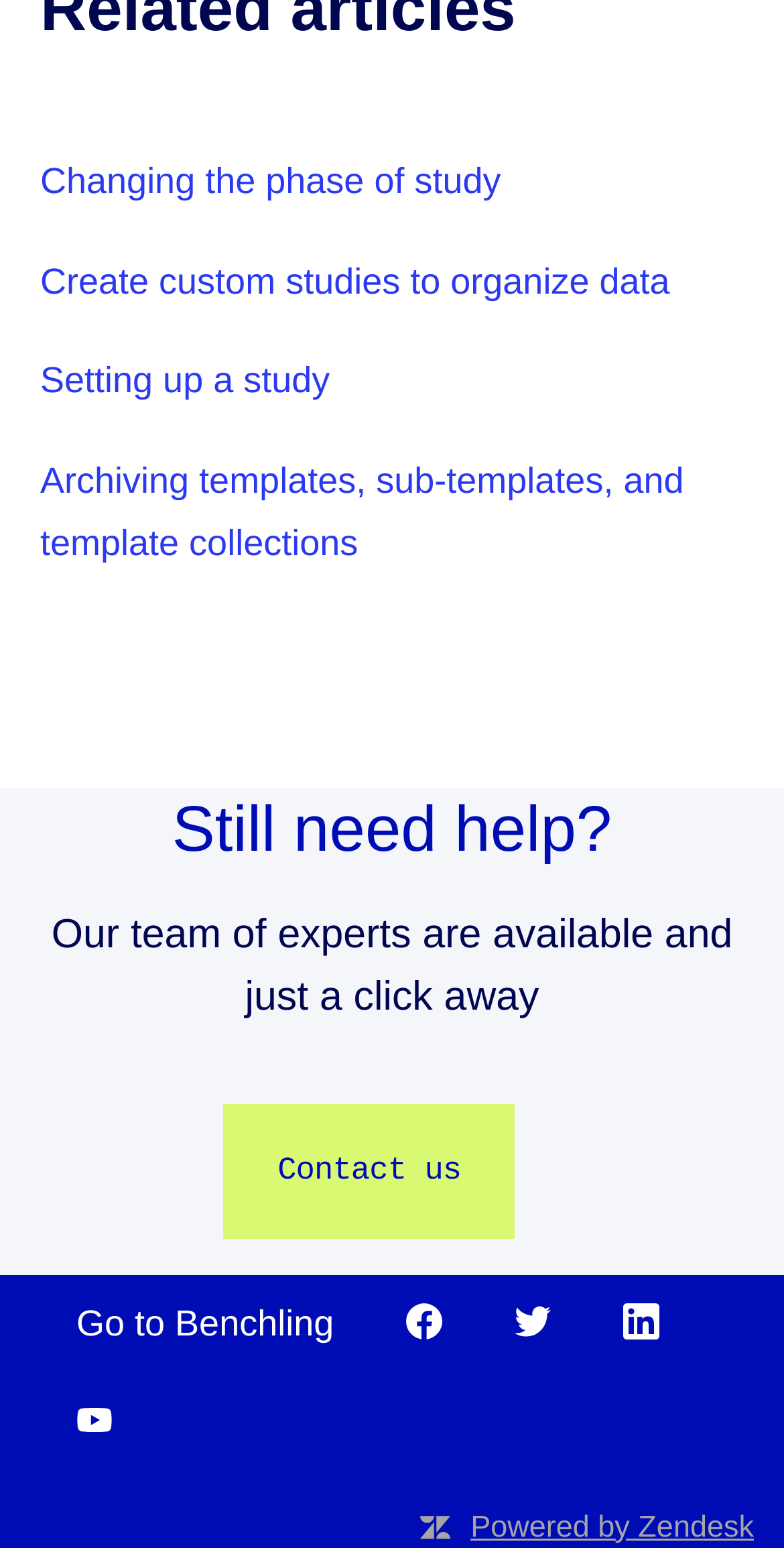Determine the coordinates of the bounding box that should be clicked to complete the instruction: "Click on 'Create custom studies to organize data'". The coordinates should be represented by four float numbers between 0 and 1: [left, top, right, bottom].

[0.051, 0.15, 0.897, 0.215]